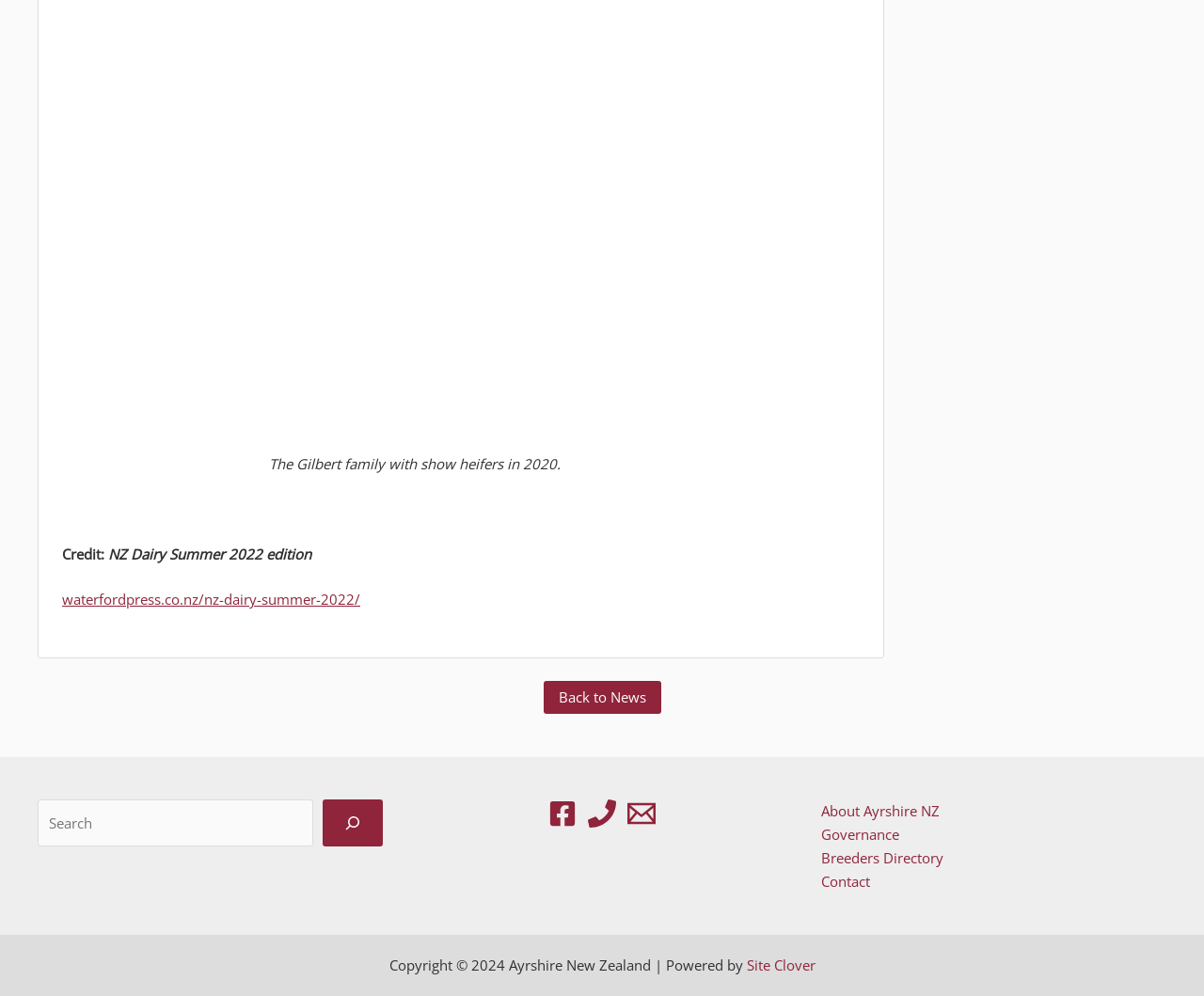Please specify the bounding box coordinates of the clickable section necessary to execute the following command: "Visit Facebook page".

[0.455, 0.803, 0.479, 0.831]